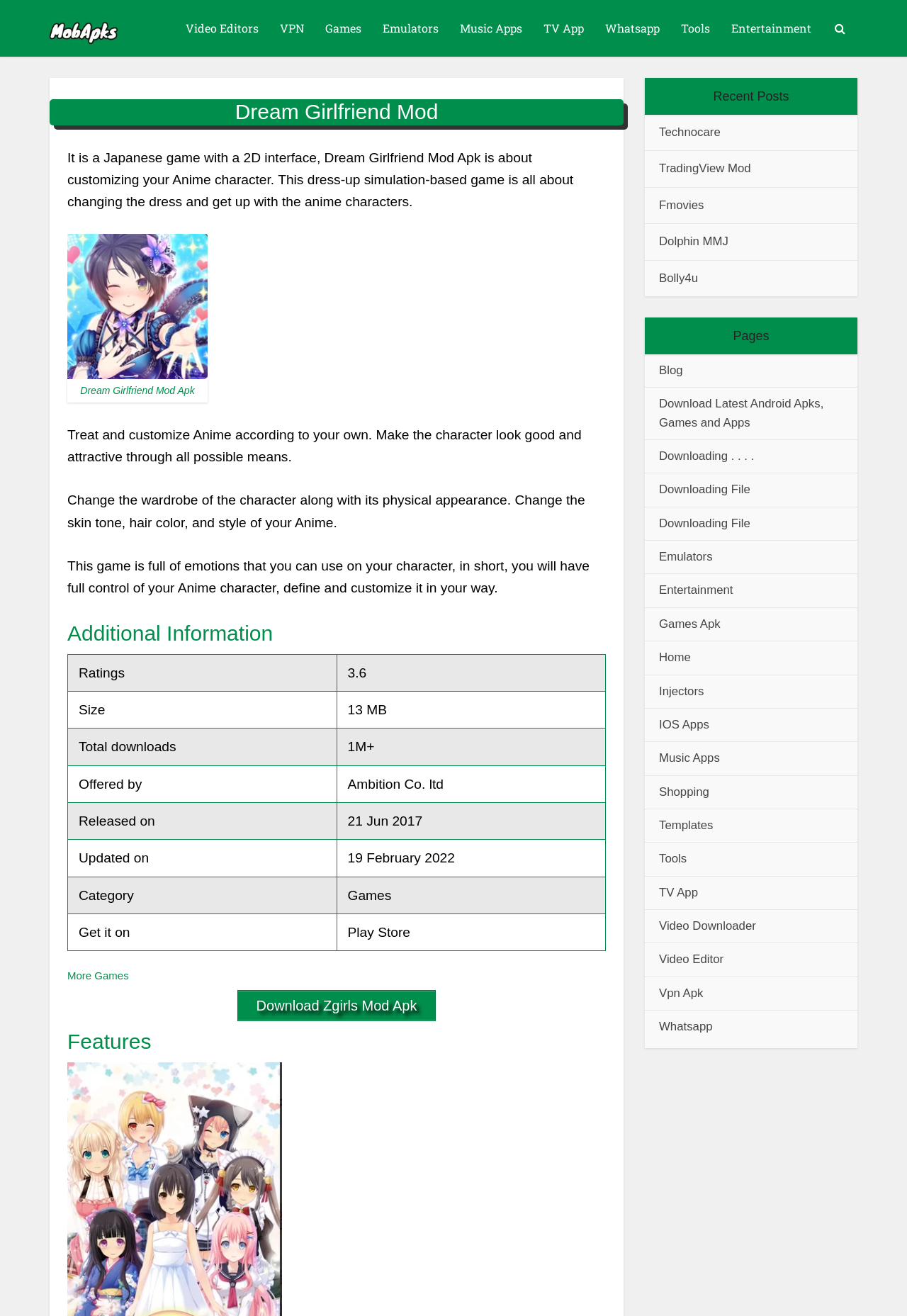What is the offered by of the game?
Please respond to the question with a detailed and well-explained answer.

The game Dream Girlfriend Mod is offered by Ambition Co. ltd, which is mentioned in the table under the Additional Information section.